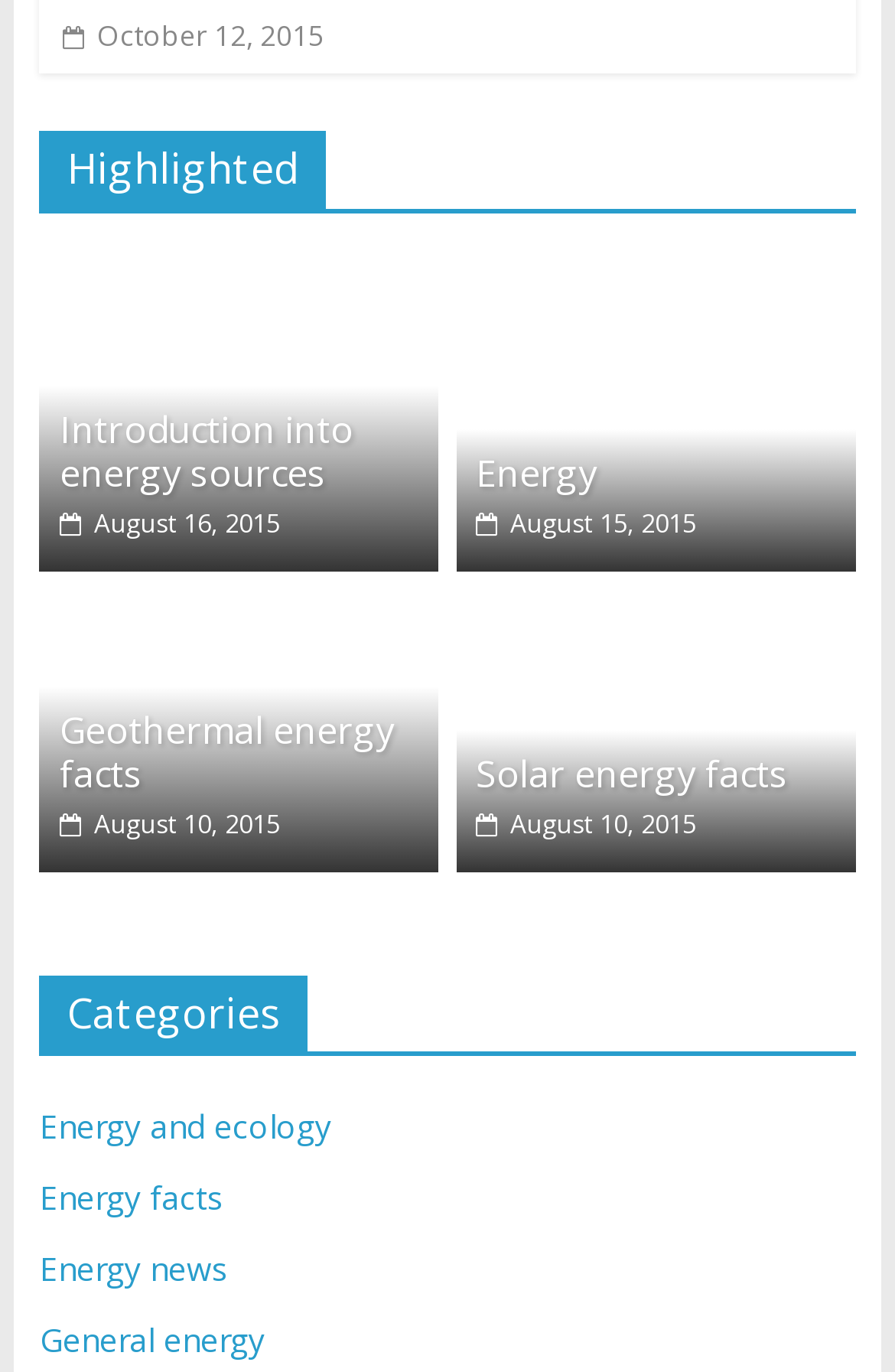Please mark the bounding box coordinates of the area that should be clicked to carry out the instruction: "Browse Energy and ecology category".

[0.044, 0.805, 0.37, 0.837]